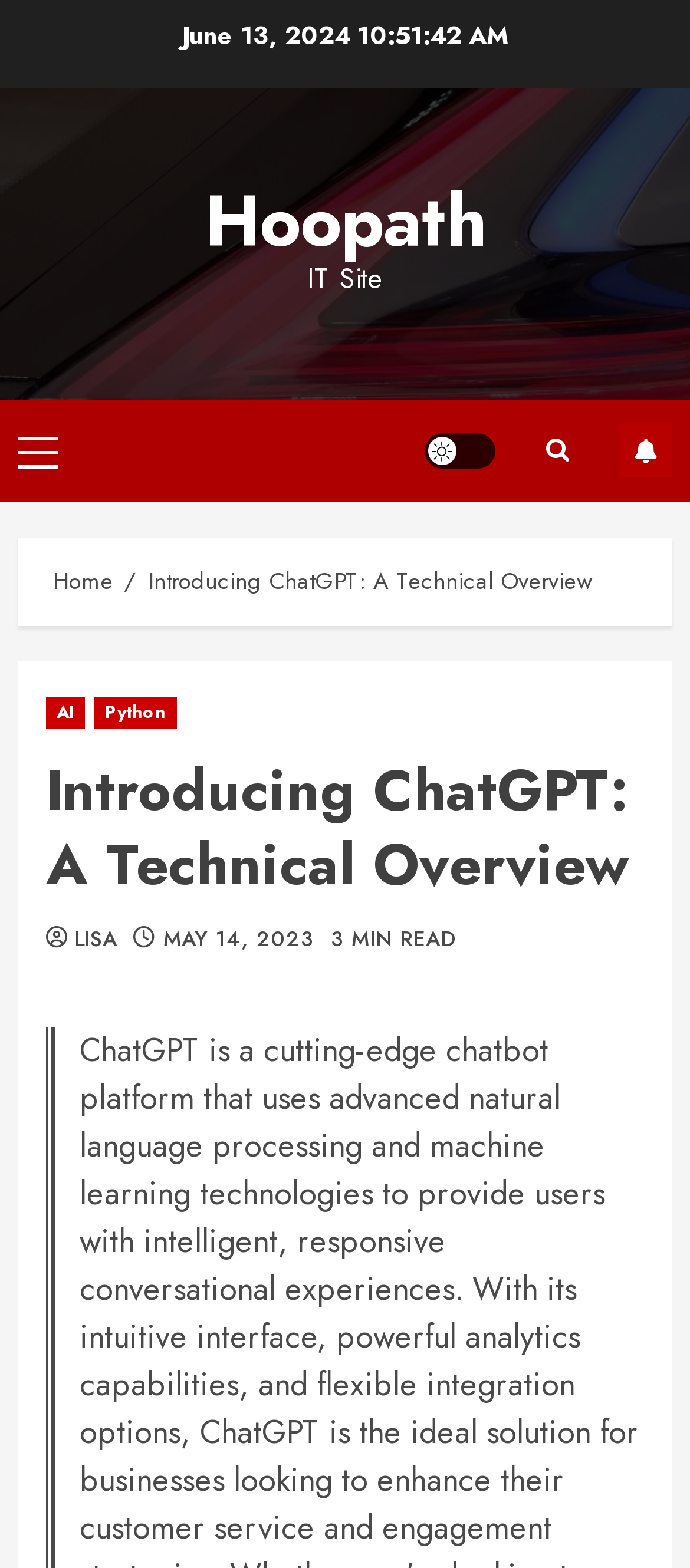Please extract the webpage's main title and generate its text content.

Introducing ChatGPT: A Technical Overview